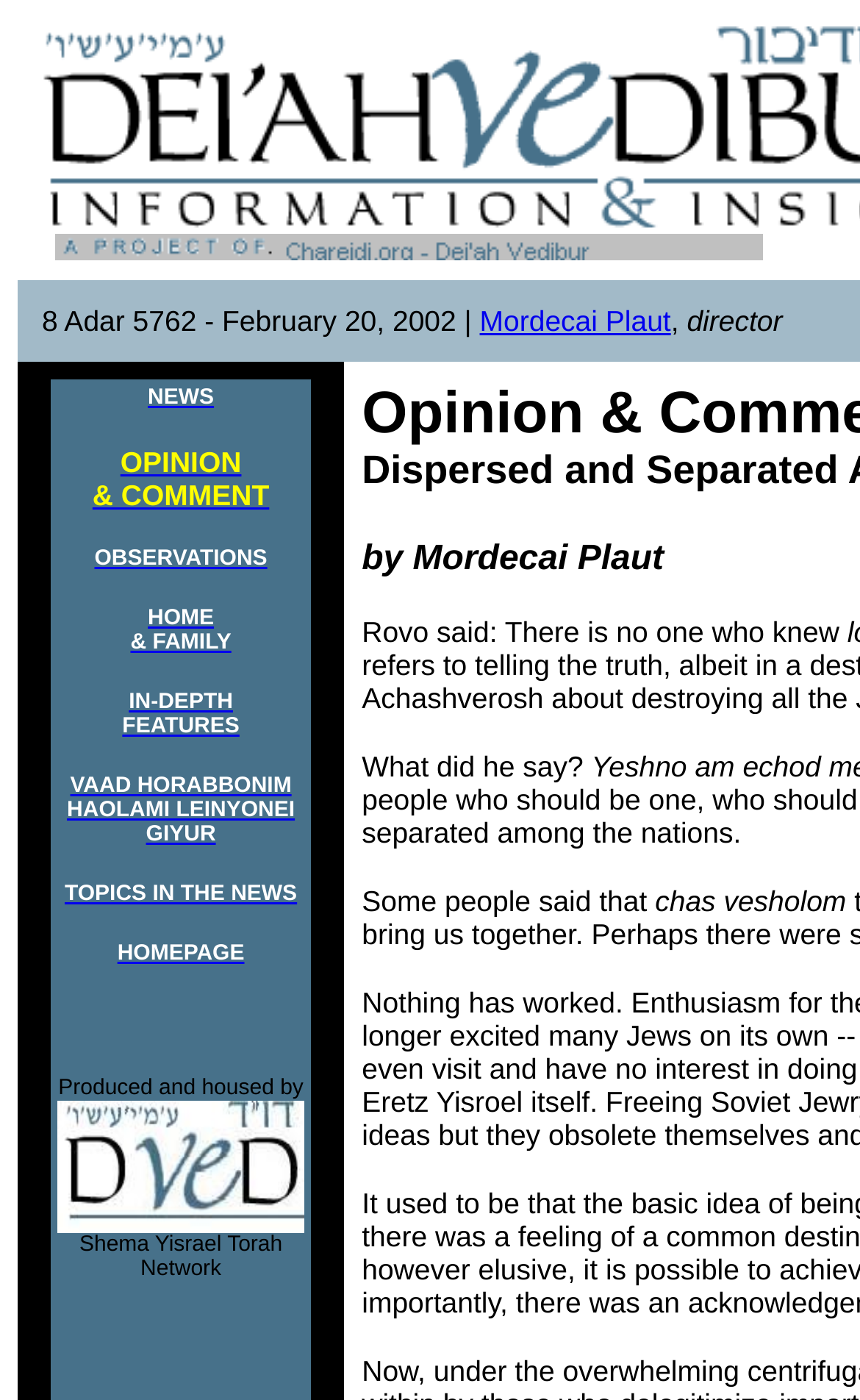Please locate the bounding box coordinates of the element's region that needs to be clicked to follow the instruction: "Visit the OPINION & COMMENT page". The bounding box coordinates should be provided as four float numbers between 0 and 1, i.e., [left, top, right, bottom].

[0.108, 0.317, 0.313, 0.367]